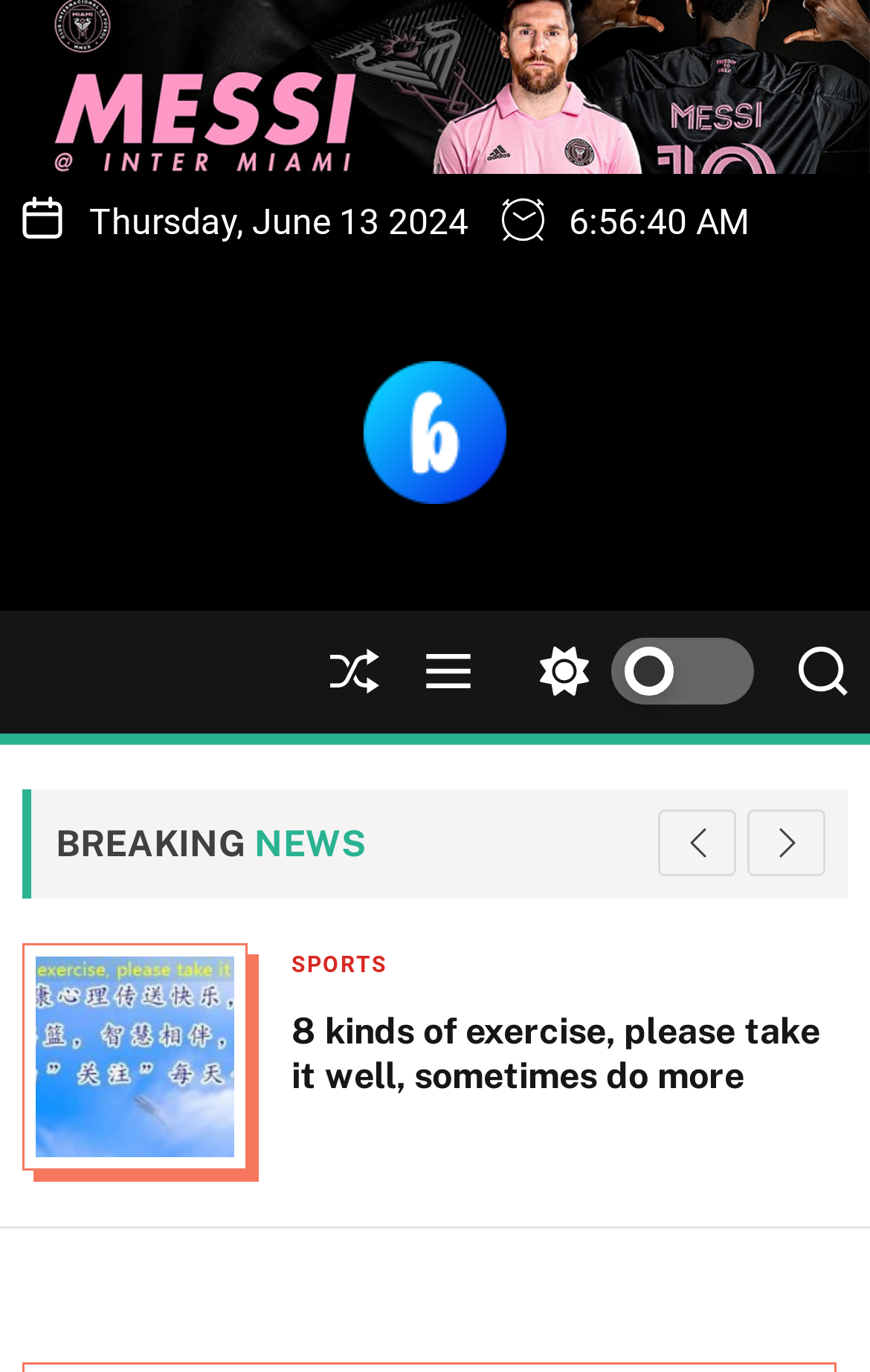Identify and extract the heading text of the webpage.

Arteta faces a tough decision as Jesus recovers from injury